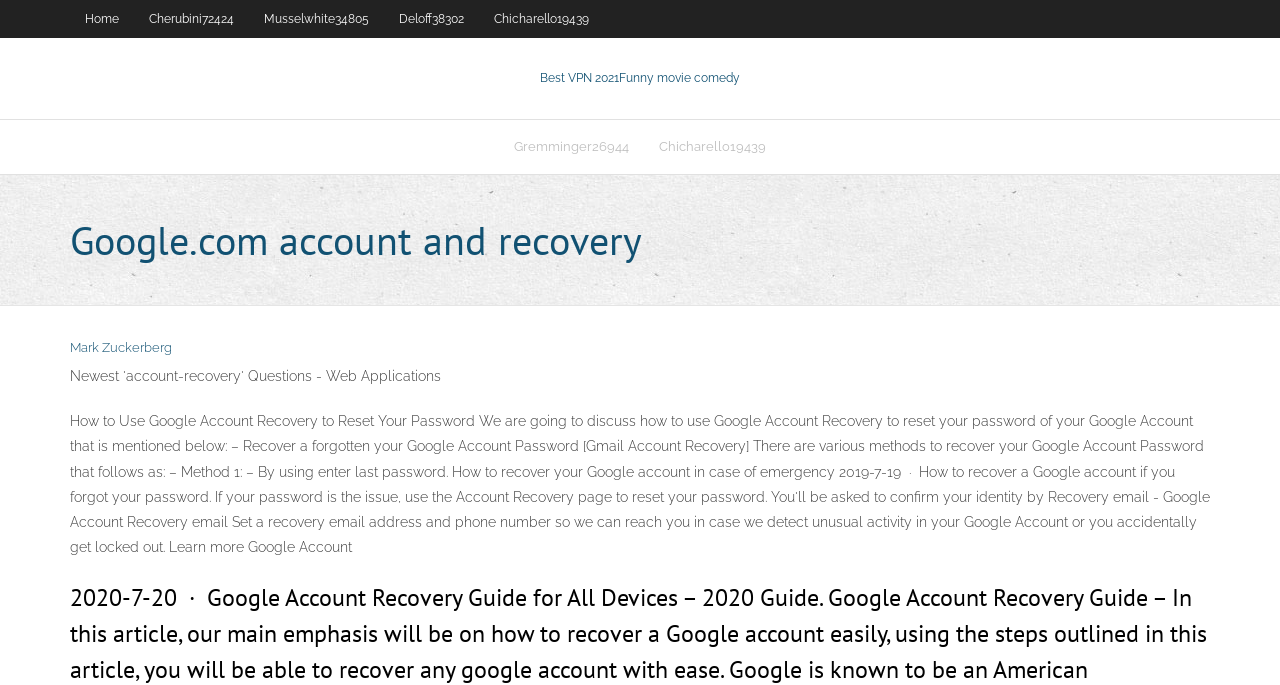What is the last link on the top navigation bar?
Based on the screenshot, answer the question with a single word or phrase.

Chicharello19439